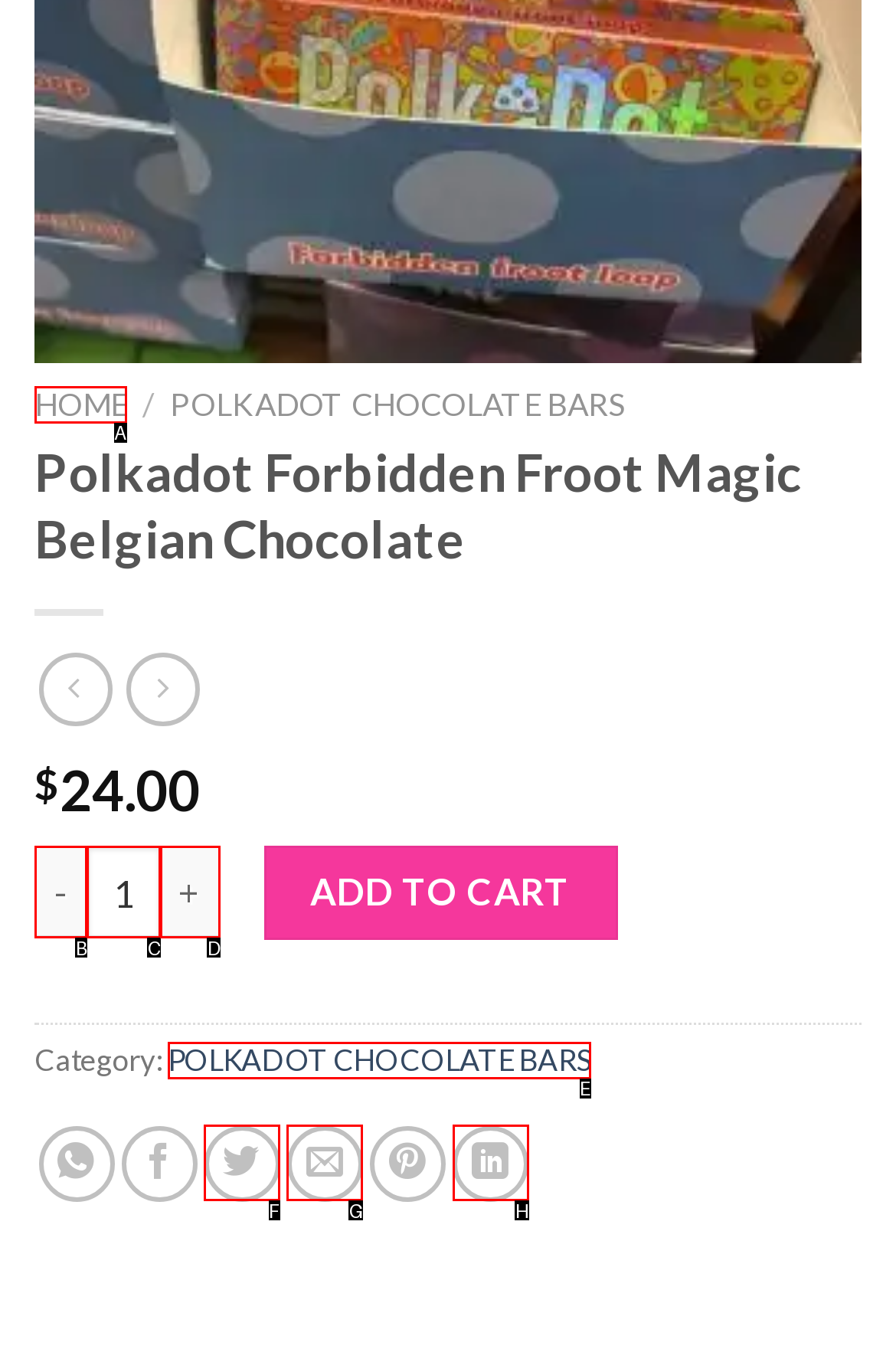Select the appropriate option that fits: Home
Reply with the letter of the correct choice.

A